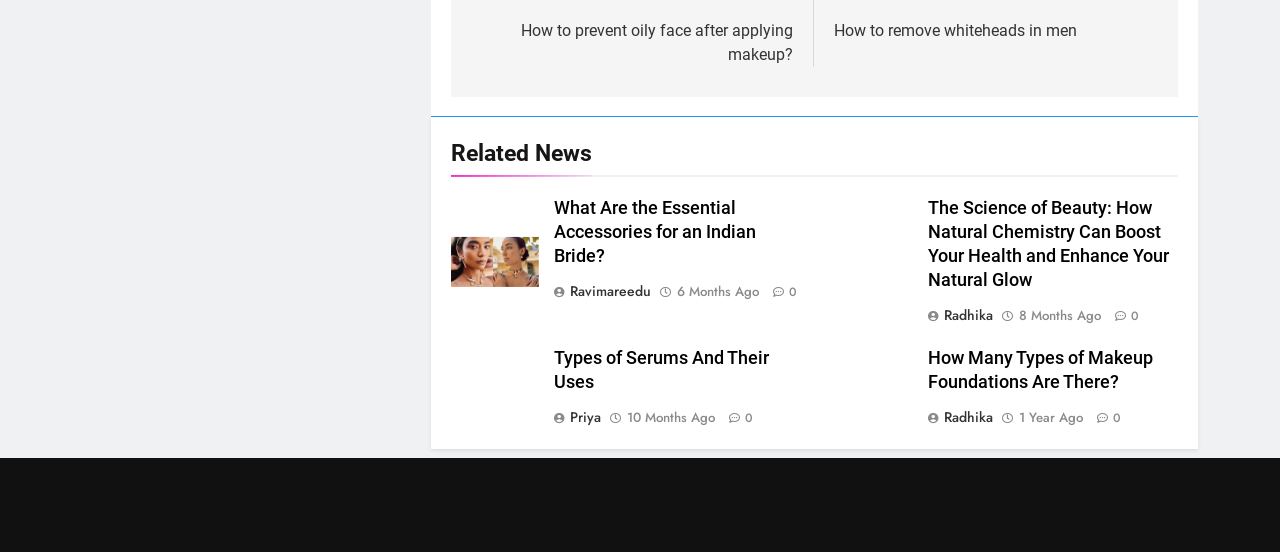Identify the bounding box coordinates of the area that should be clicked in order to complete the given instruction: "Read more about WAF(Web Application Firewall)". The bounding box coordinates should be four float numbers between 0 and 1, i.e., [left, top, right, bottom].

None